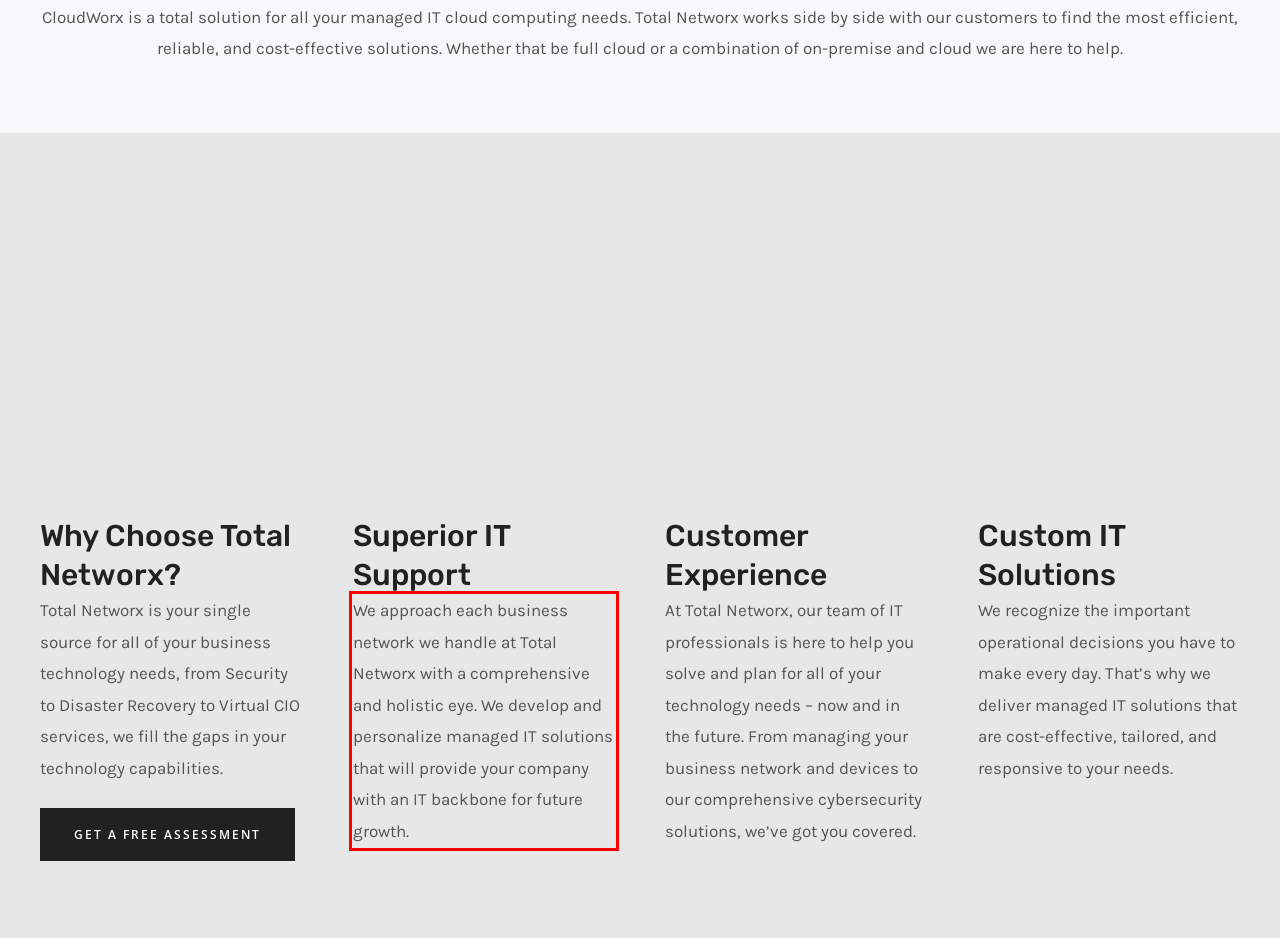Given a screenshot of a webpage with a red bounding box, extract the text content from the UI element inside the red bounding box.

We approach each business network we handle at Total Networx with a comprehensive and holistic eye. We develop and personalize managed IT solutions that will provide your company with an IT backbone for future growth.